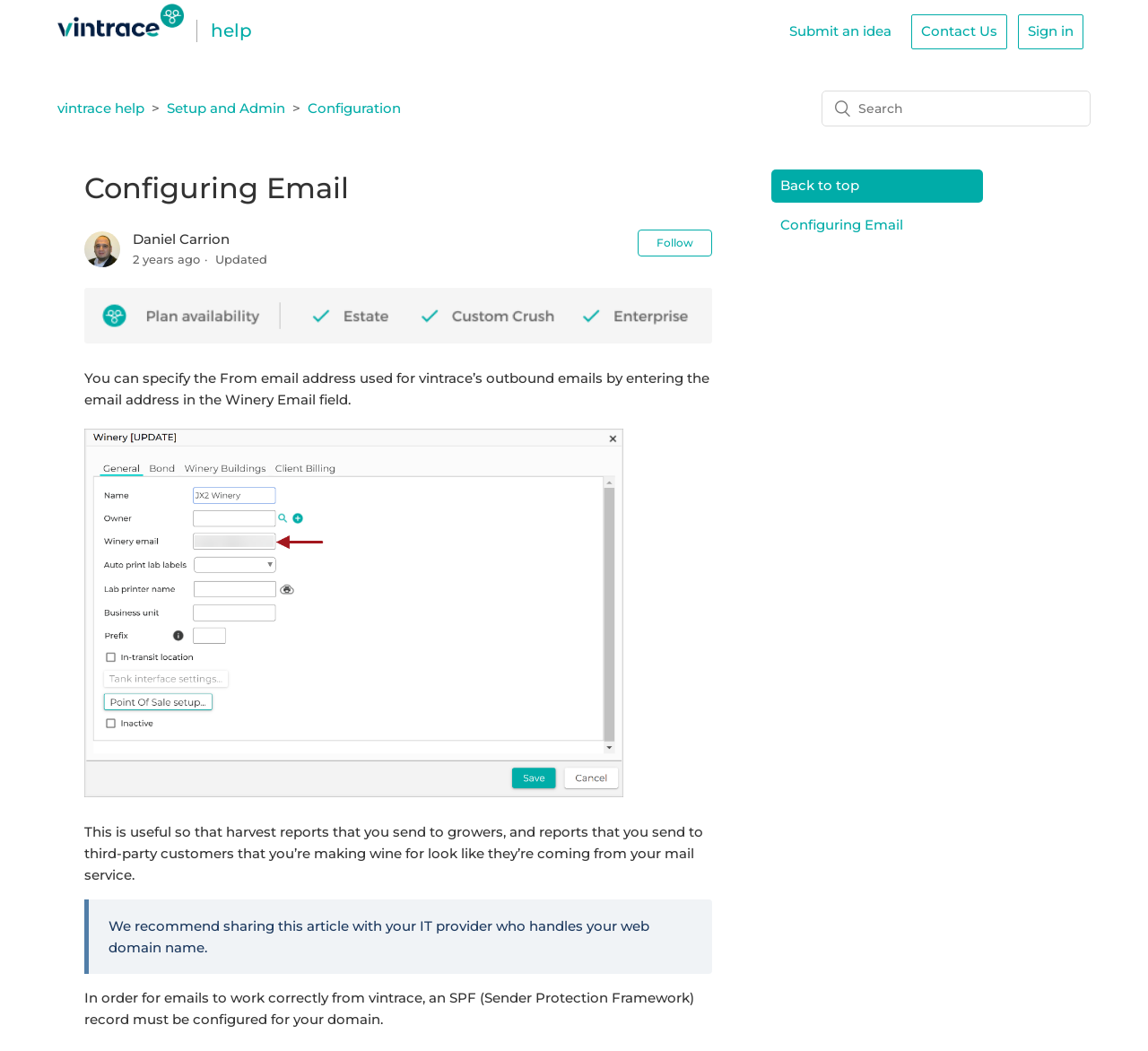Given the element description, predict the bounding box coordinates in the format (top-left x, top-left y, bottom-right x, bottom-right y), using floating point numbers between 0 and 1: Contact Us

[0.794, 0.014, 0.877, 0.047]